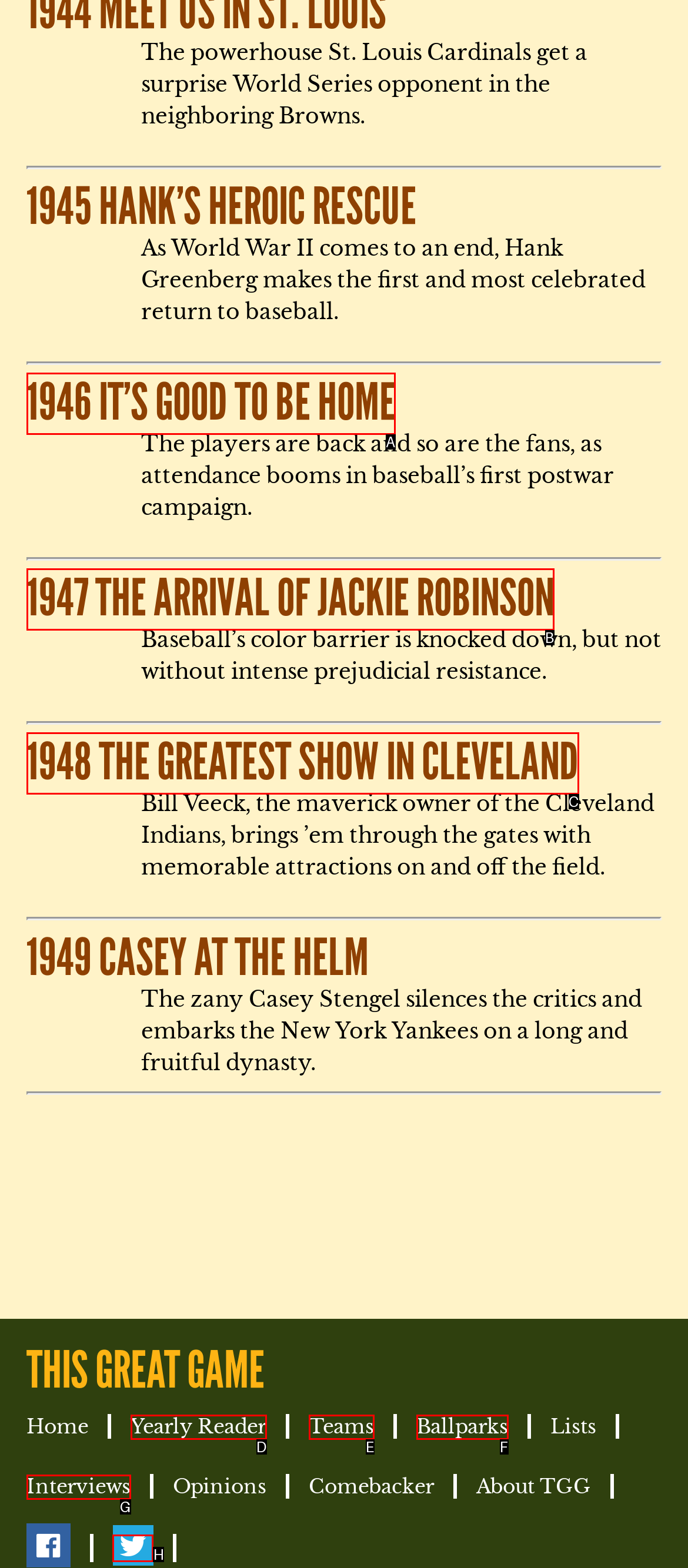Point out the UI element to be clicked for this instruction: Follow TGG on Twitter. Provide the answer as the letter of the chosen element.

H